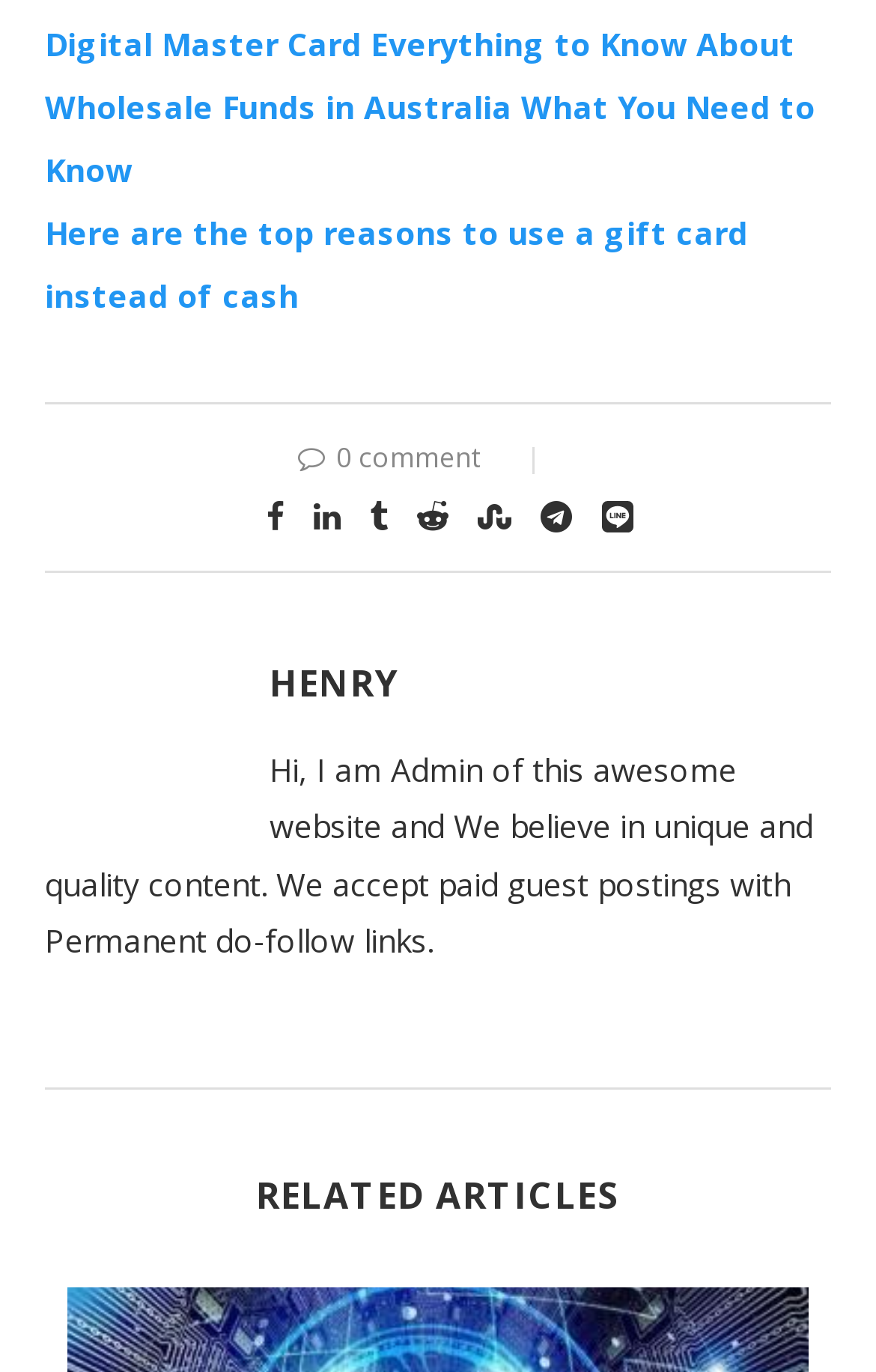Specify the bounding box coordinates of the element's area that should be clicked to execute the given instruction: "Click on the Facebook icon". The coordinates should be four float numbers between 0 and 1, i.e., [left, top, right, bottom].

[0.383, 0.32, 0.555, 0.347]